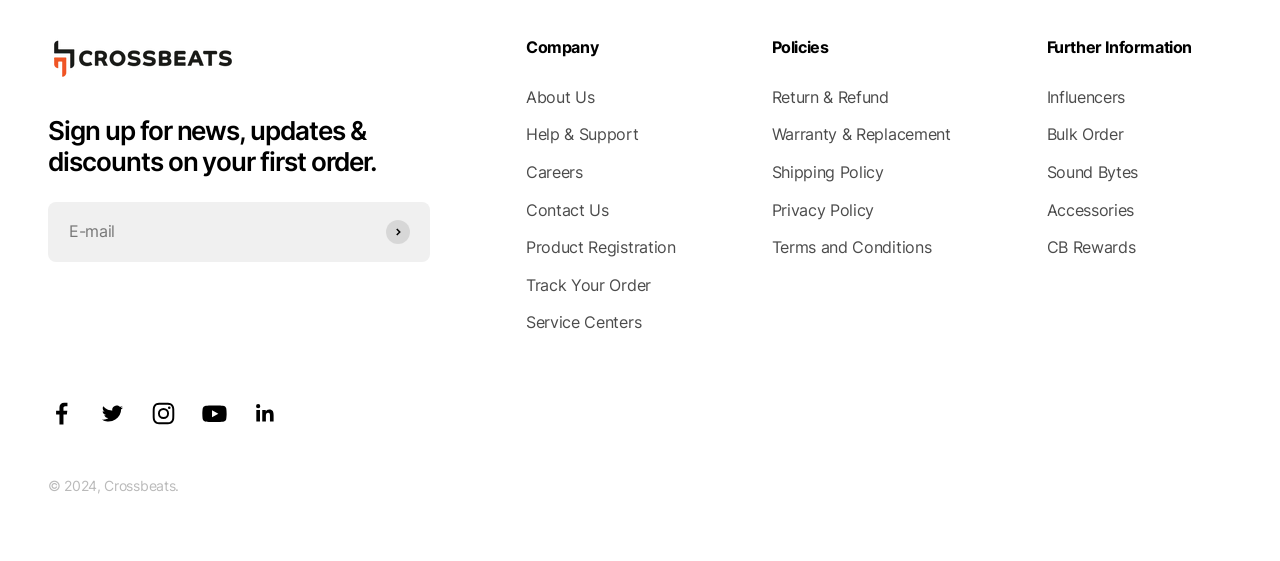Find and provide the bounding box coordinates for the UI element described here: "aria-label="Follow on LinkedIn"". The coordinates should be given as four float numbers between 0 and 1: [left, top, right, bottom].

[0.197, 0.713, 0.218, 0.761]